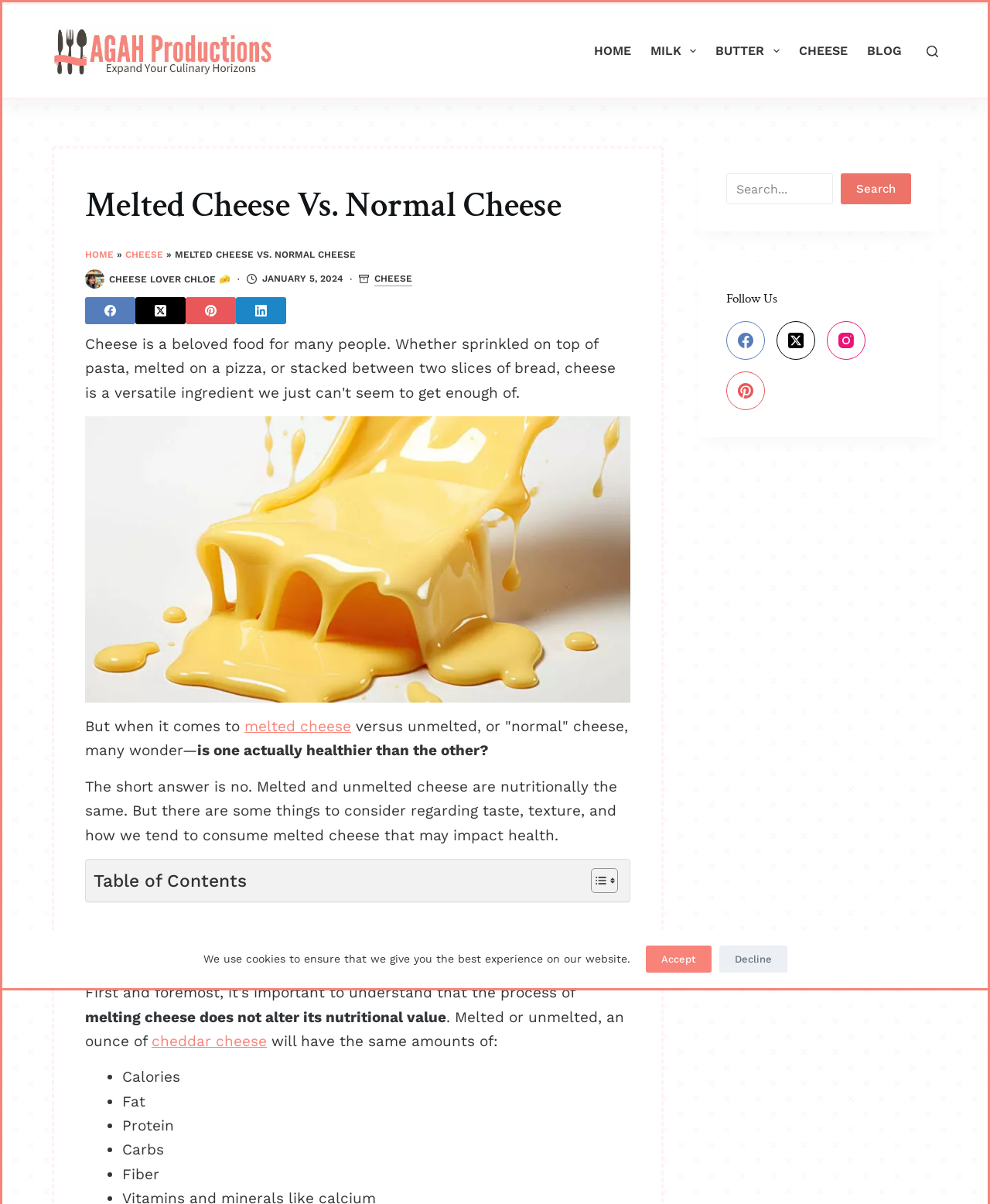Extract the bounding box coordinates for the UI element described as: "cheddar cheese".

[0.153, 0.857, 0.27, 0.872]